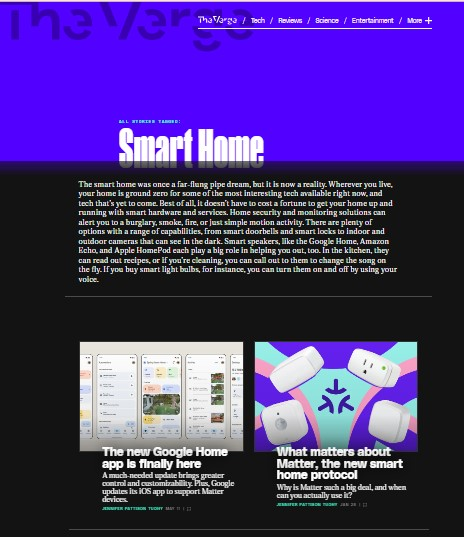Give a one-word or short phrase answer to the question: 
What protocol is discussed in the section?

Matter protocol